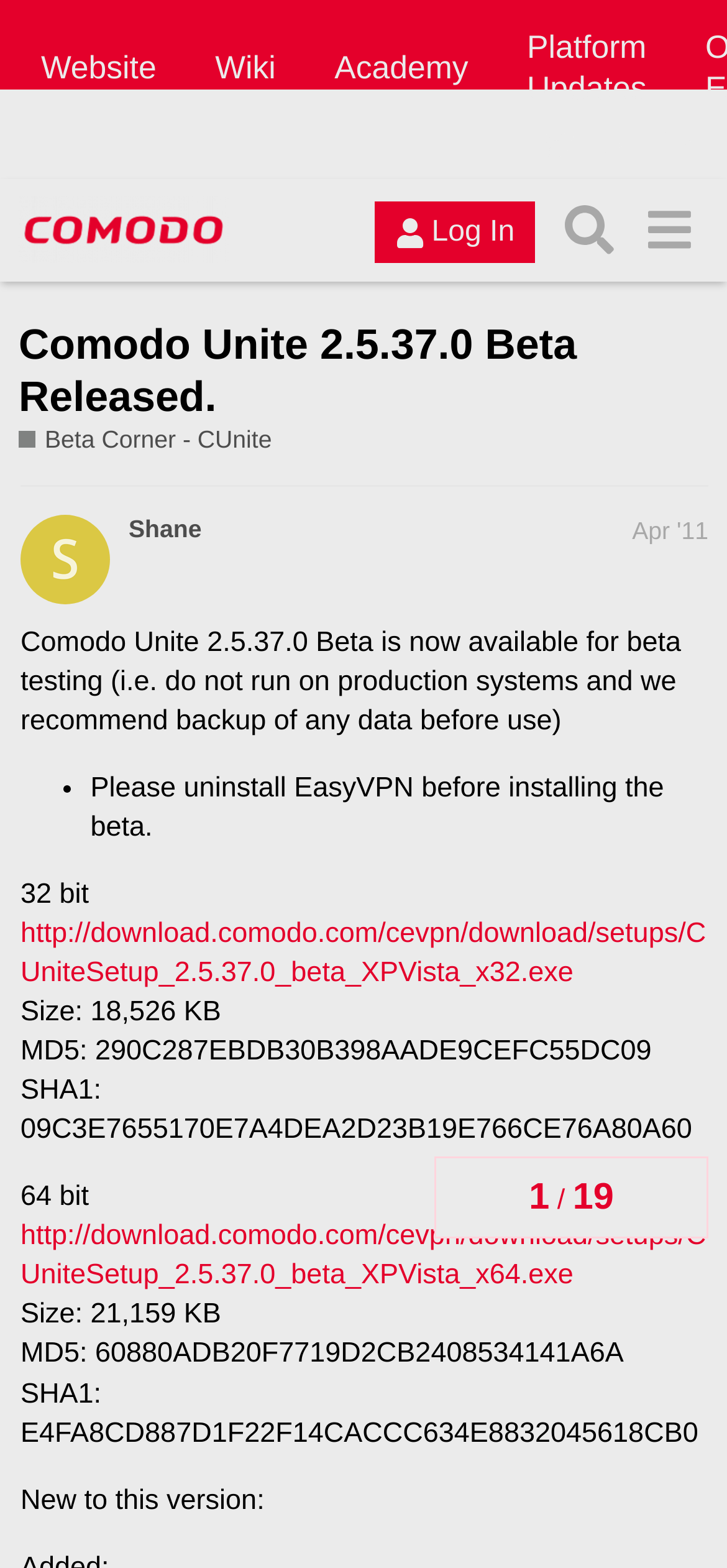Give a concise answer using only one word or phrase for this question:
What is the purpose of the 'Search' button?

To search